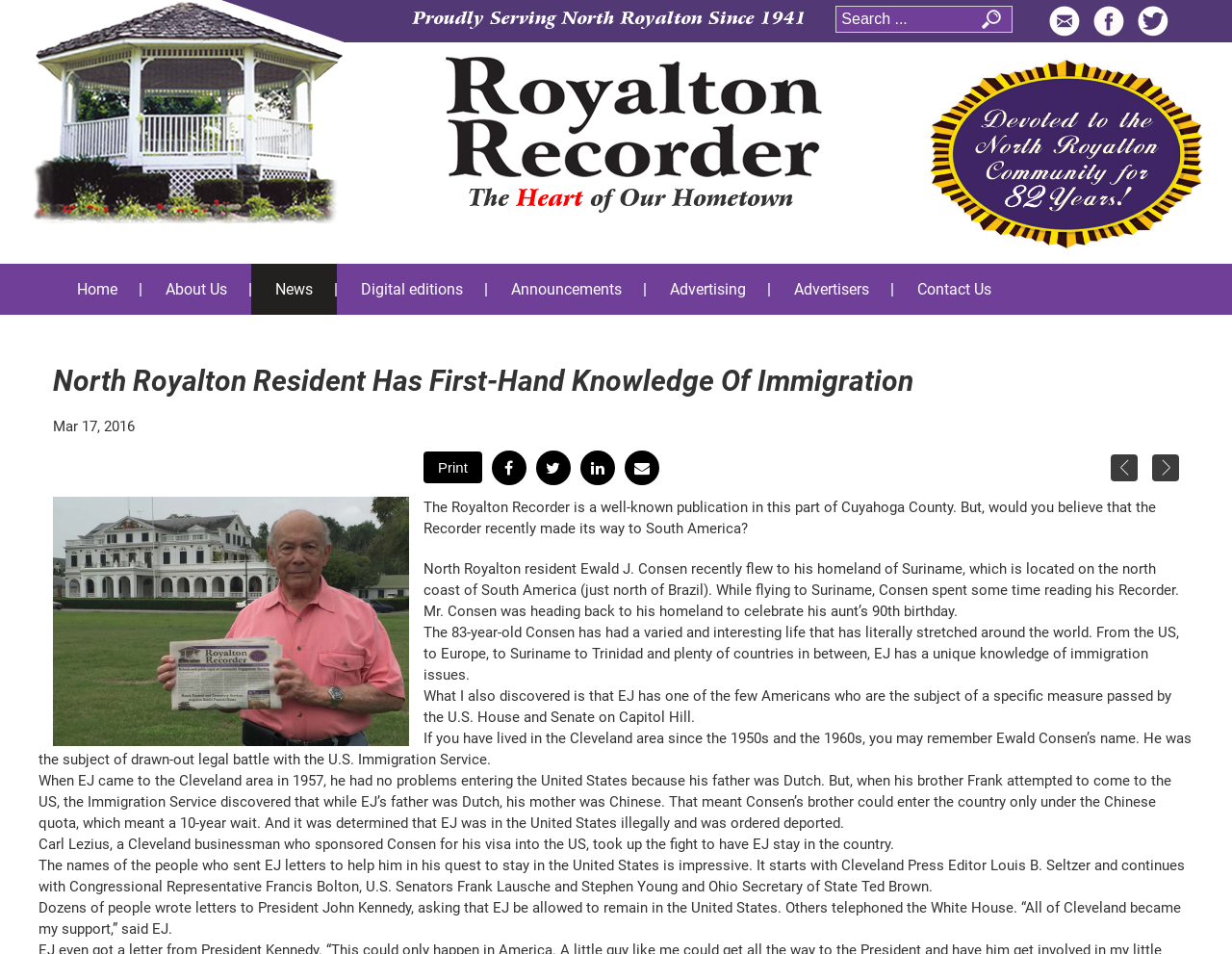Look at the image and give a detailed response to the following question: What is the purpose of Ewald Consen's trip to Suriname?

I found the answer by reading the article text, specifically the sentence that mentions 'Mr. Consen was heading back to his homeland to celebrate his aunt’s 90th birthday.' This suggests that the purpose of Ewald Consen's trip to Suriname was to celebrate his aunt's 90th birthday.